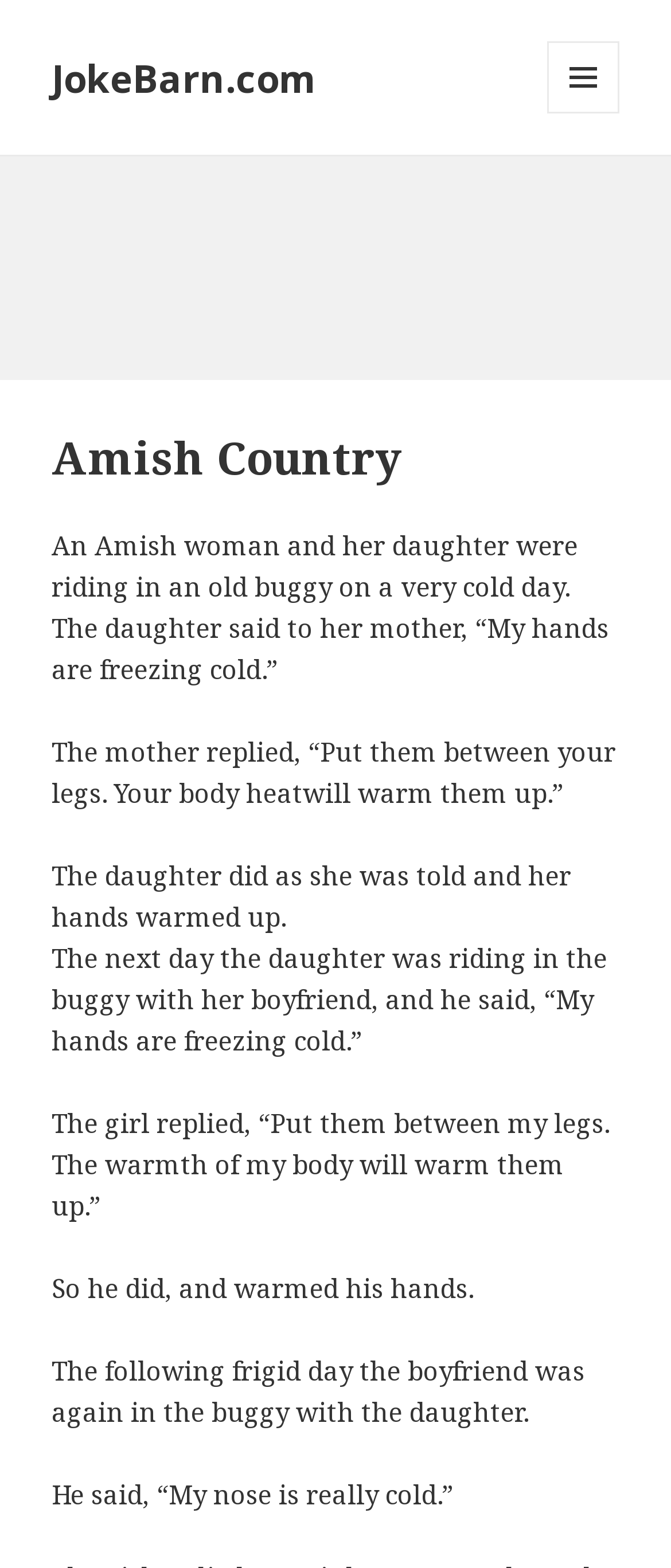Find the bounding box coordinates for the UI element that matches this description: "Menu and widgets".

[0.815, 0.026, 0.923, 0.072]